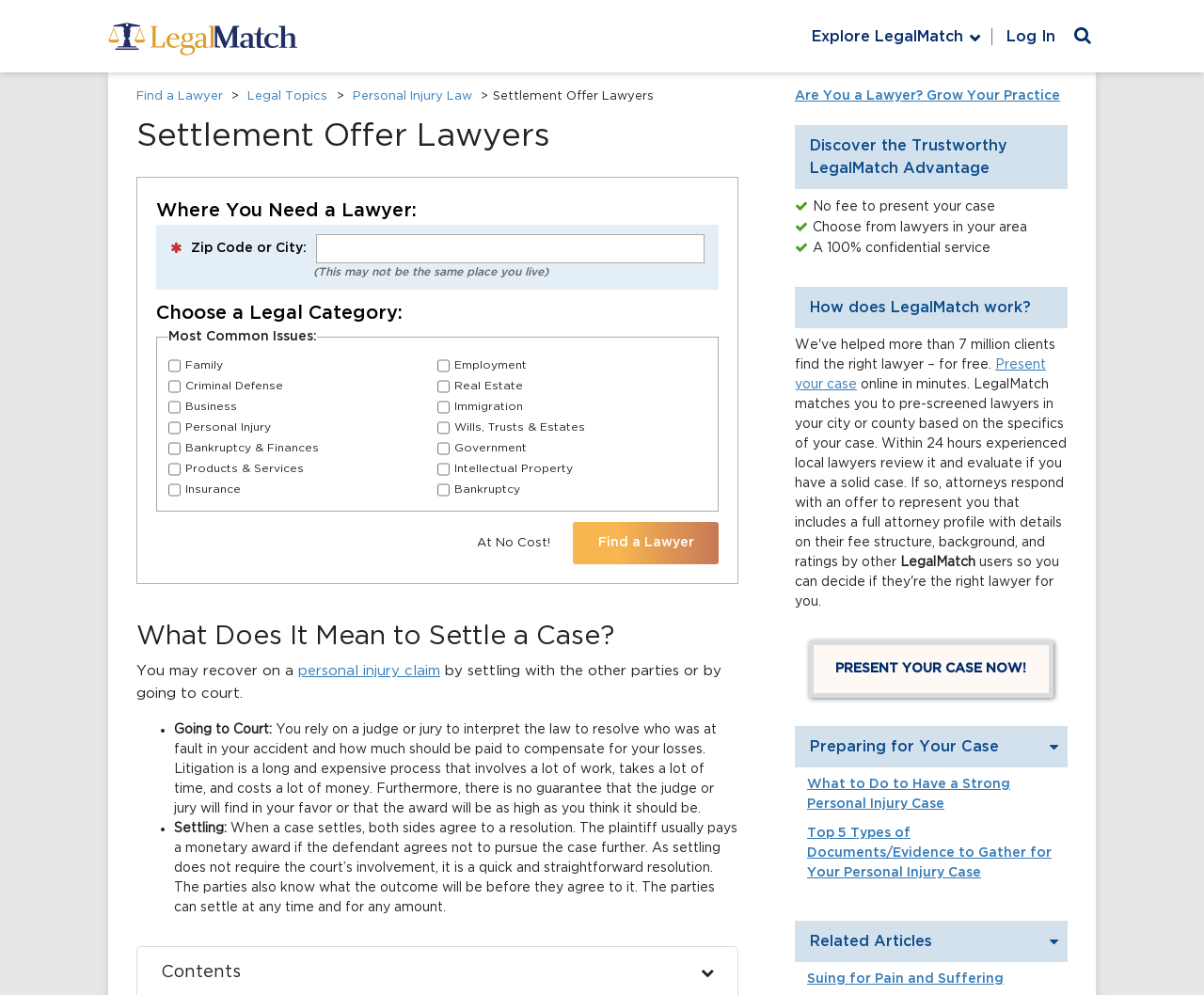Please extract the primary headline from the webpage.

Settlement Offer Lawyers